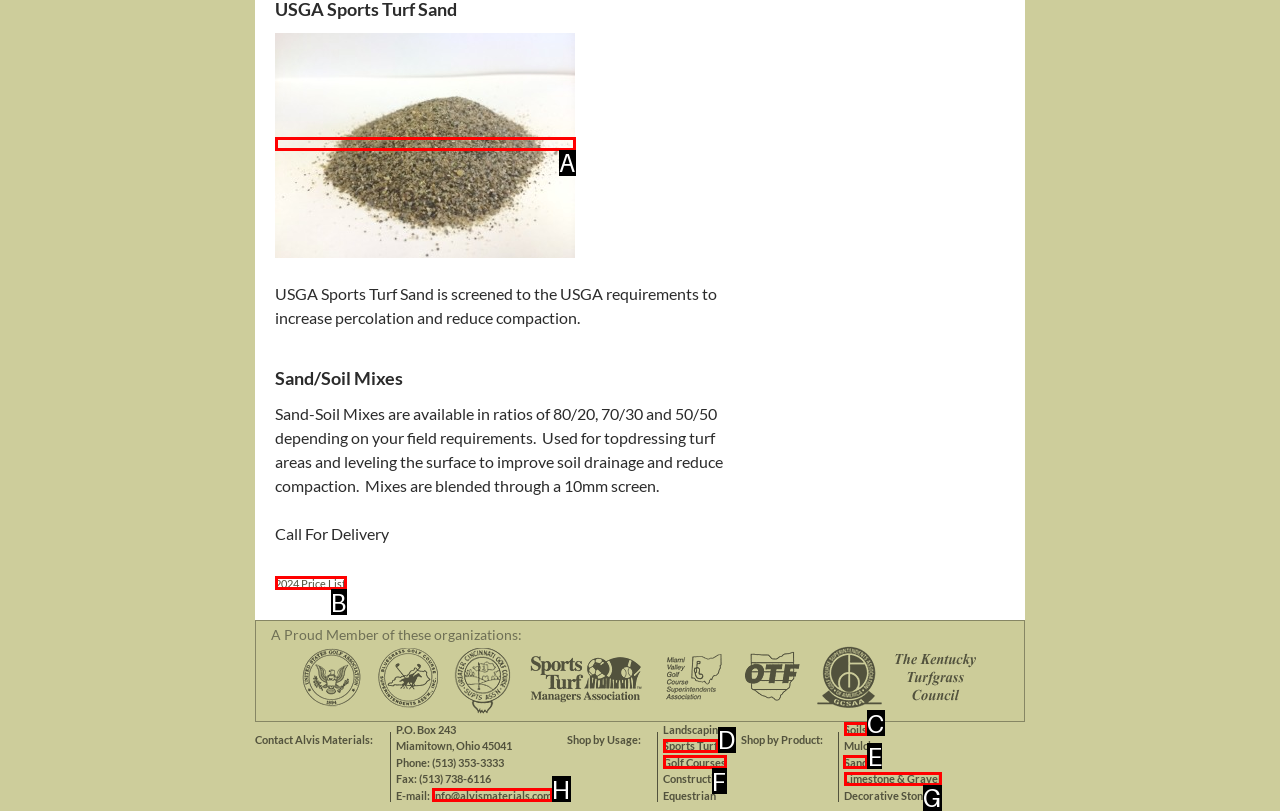What is the letter of the UI element you should click to Learn more about Sand products? Provide the letter directly.

E